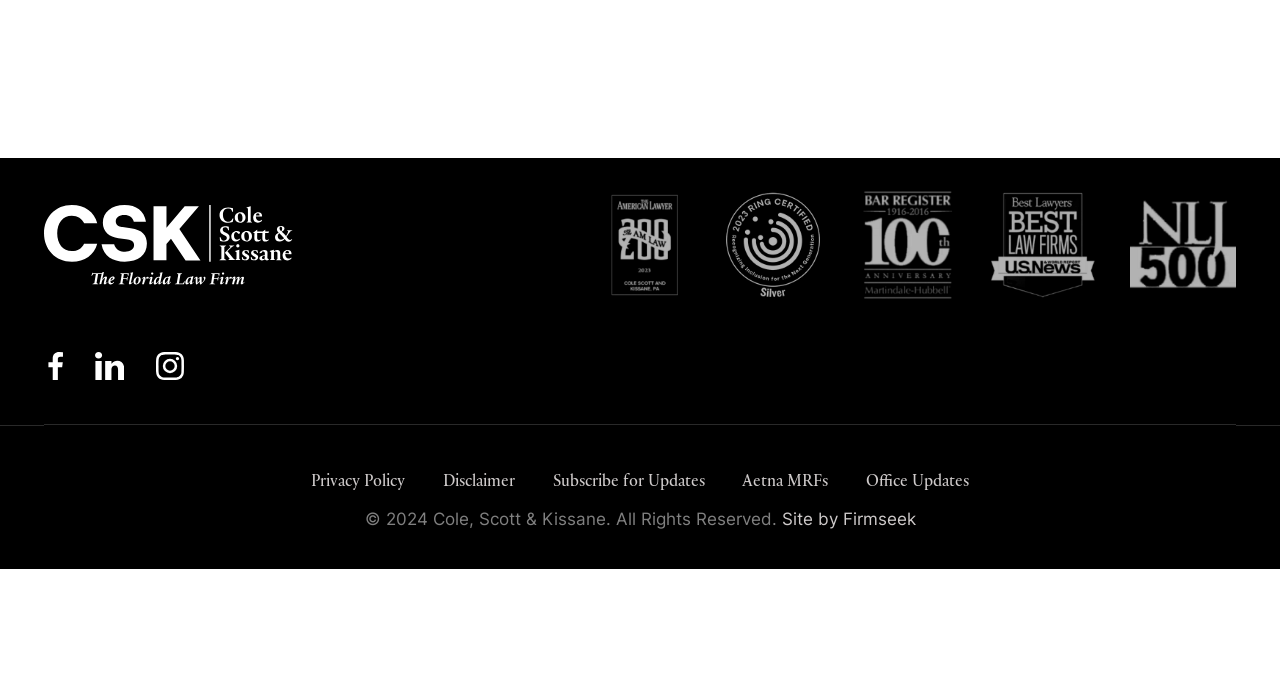Please find the bounding box coordinates for the clickable element needed to perform this instruction: "Visit Cole, Scott & Kissane, P.A. The Florida Law Firm website".

[0.034, 0.295, 0.229, 0.409]